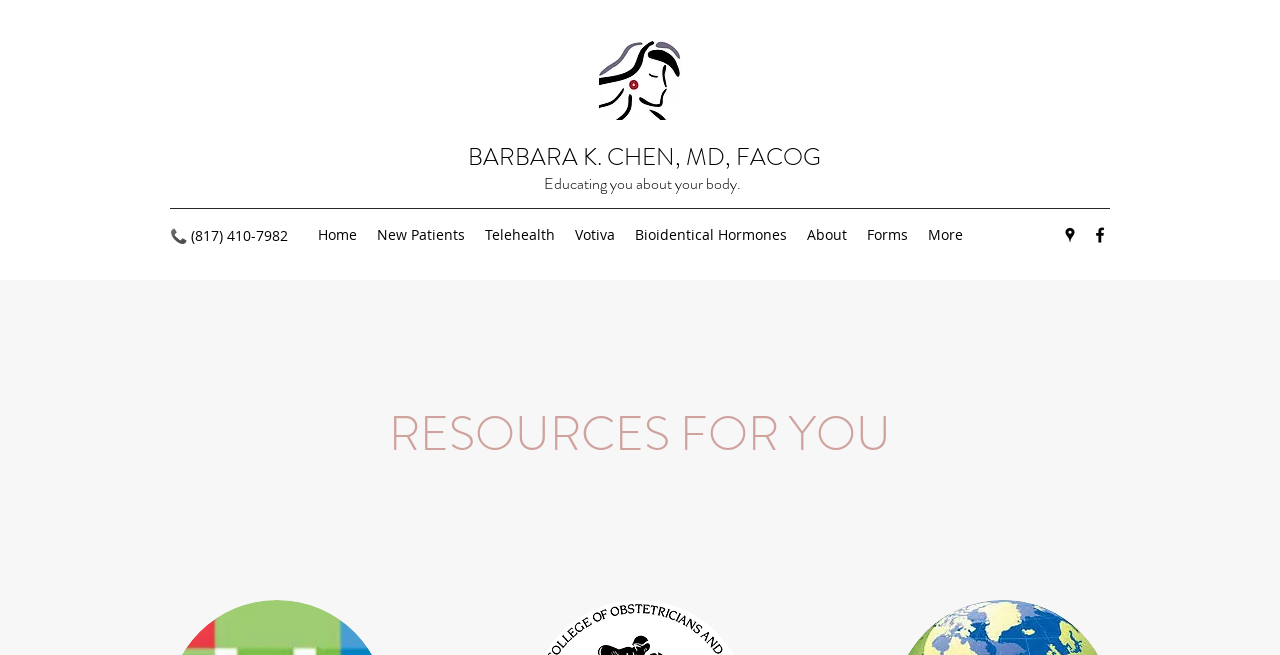Utilize the details in the image to thoroughly answer the following question: How many social media links are there?

I counted the number of social media links by looking at the list of links under the 'Social Bar' section. There are two links, one to Google Places and one to Facebook, each with an accompanying image.